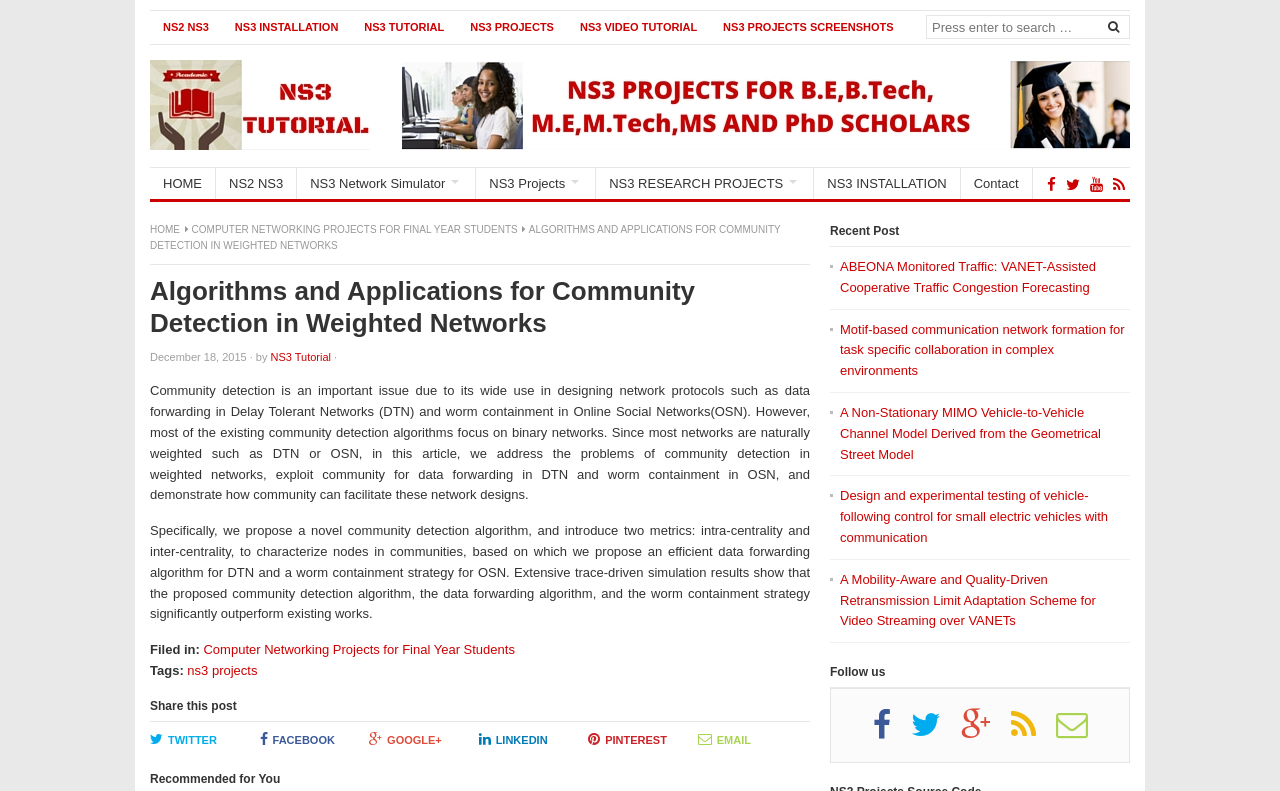Could you specify the bounding box coordinates for the clickable section to complete the following instruction: "Read the blog"?

None